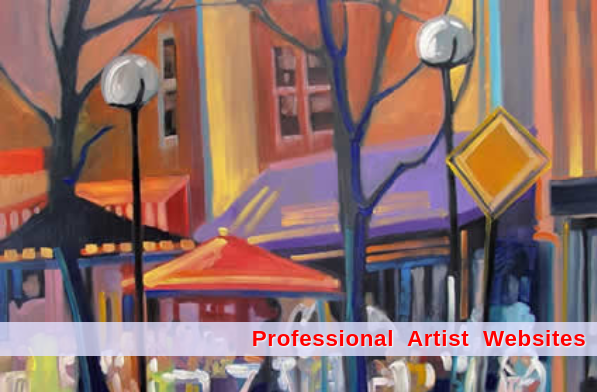What is the background color of the text?
Refer to the image and answer the question using a single word or phrase.

Soft white